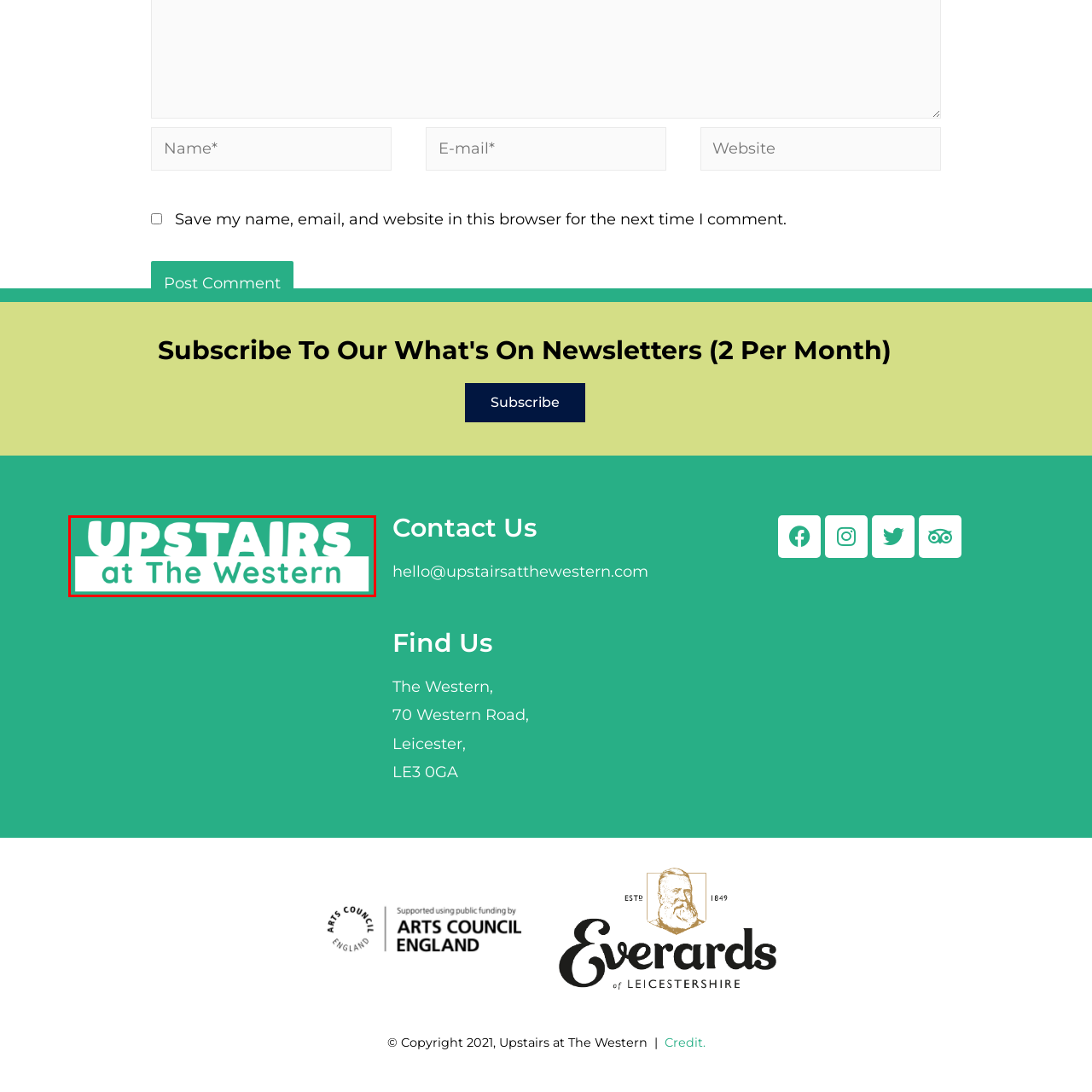Inspect the area within the red bounding box and elaborate on the following question with a detailed answer using the image as your reference: What is the font size of 'at The Western'?

The font size of 'at The Western' is smaller because the caption states that 'UPSTAIRS' is presented in a 'larger font' and 'at The Western' is written in a 'smaller, yet equally bold typeface' beneath it.